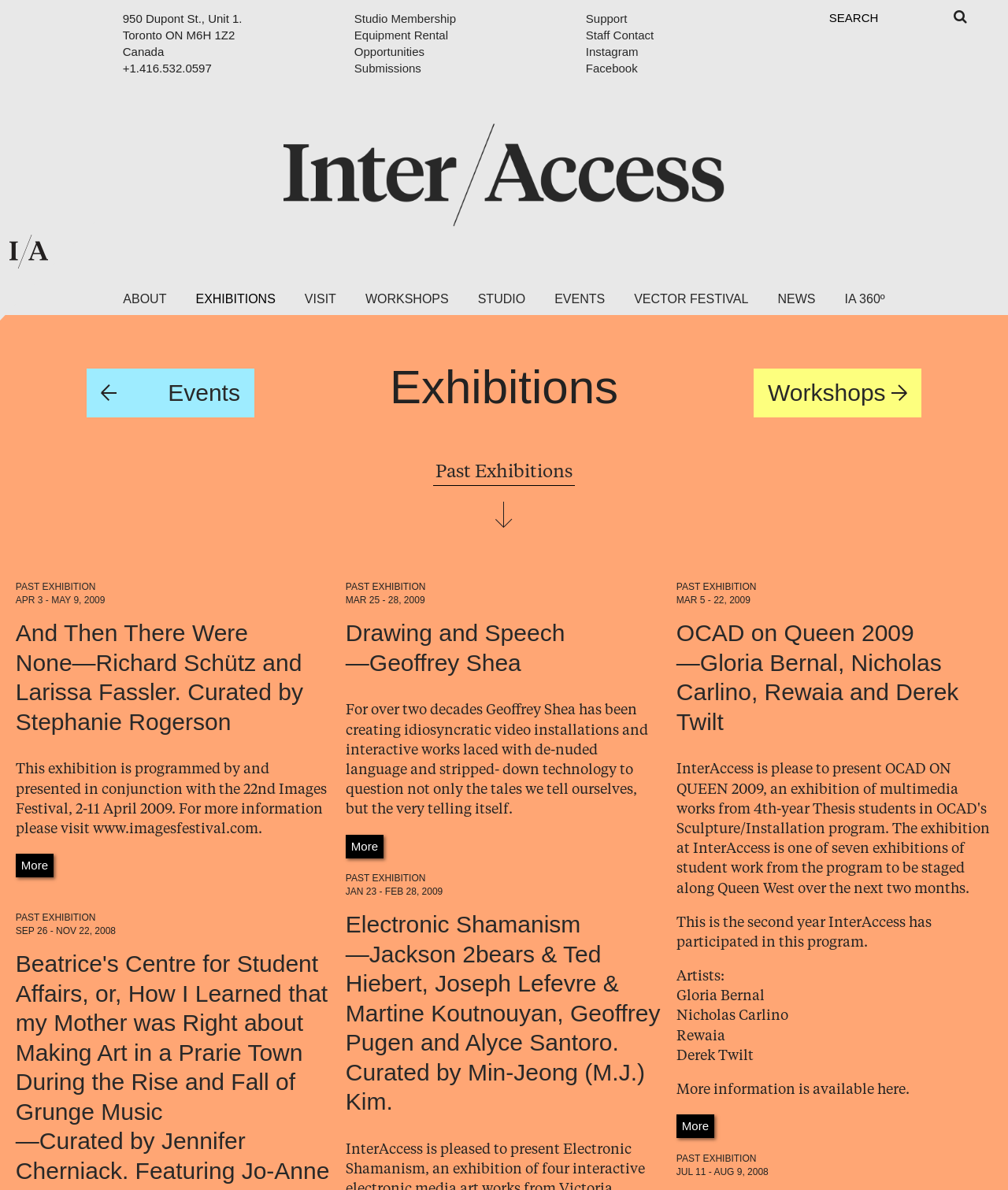Answer in one word or a short phrase: 
How many past exhibitions are listed?

7